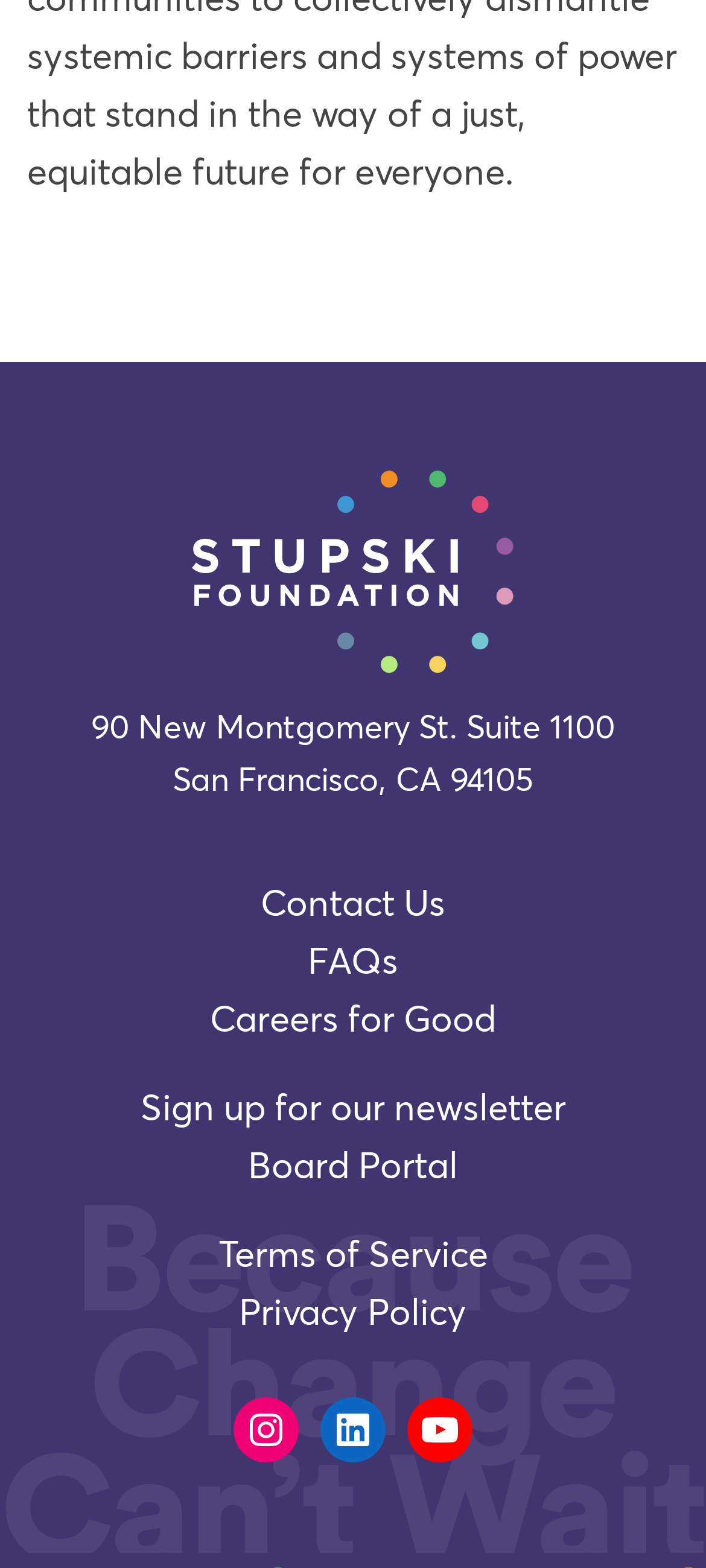Respond to the following query with just one word or a short phrase: 
What is the purpose of the 'Sign up for our newsletter' link?

To sign up for a newsletter